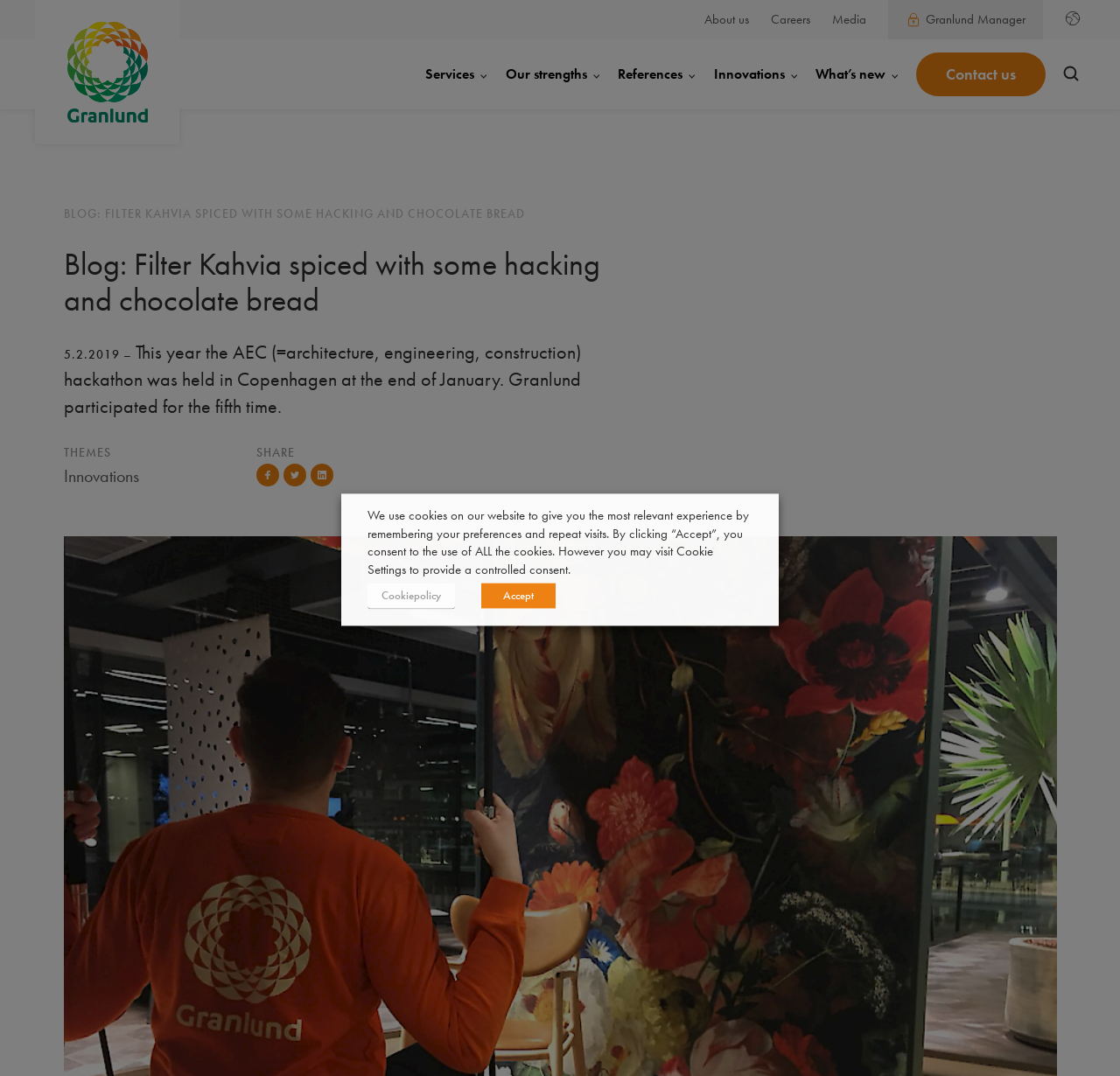Give a one-word or one-phrase response to the question: 
What is the name of the company that participated in the AEC hackathon?

Granlund